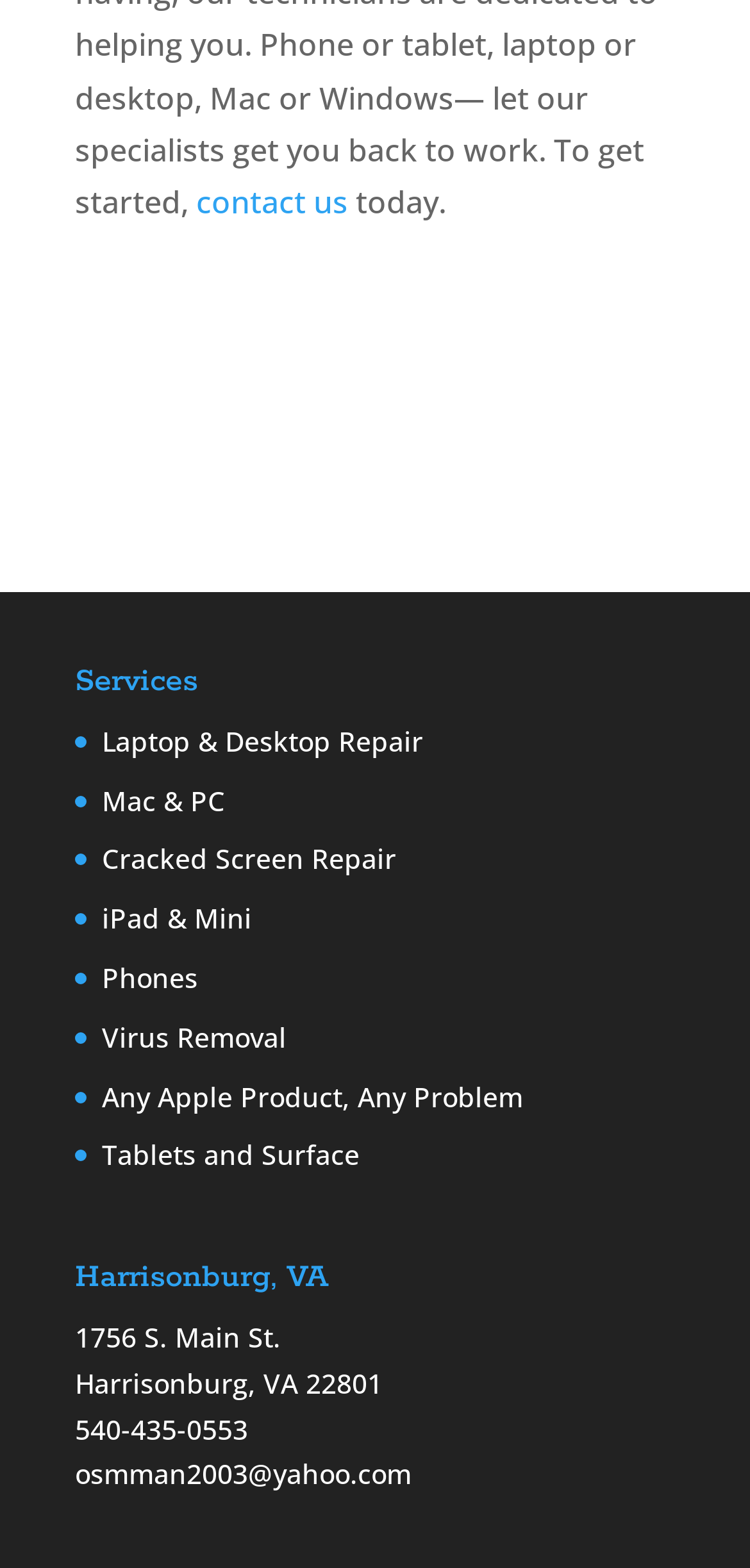Determine the bounding box coordinates for the UI element with the following description: "Contact Us". The coordinates should be four float numbers between 0 and 1, represented as [left, top, right, bottom].

None